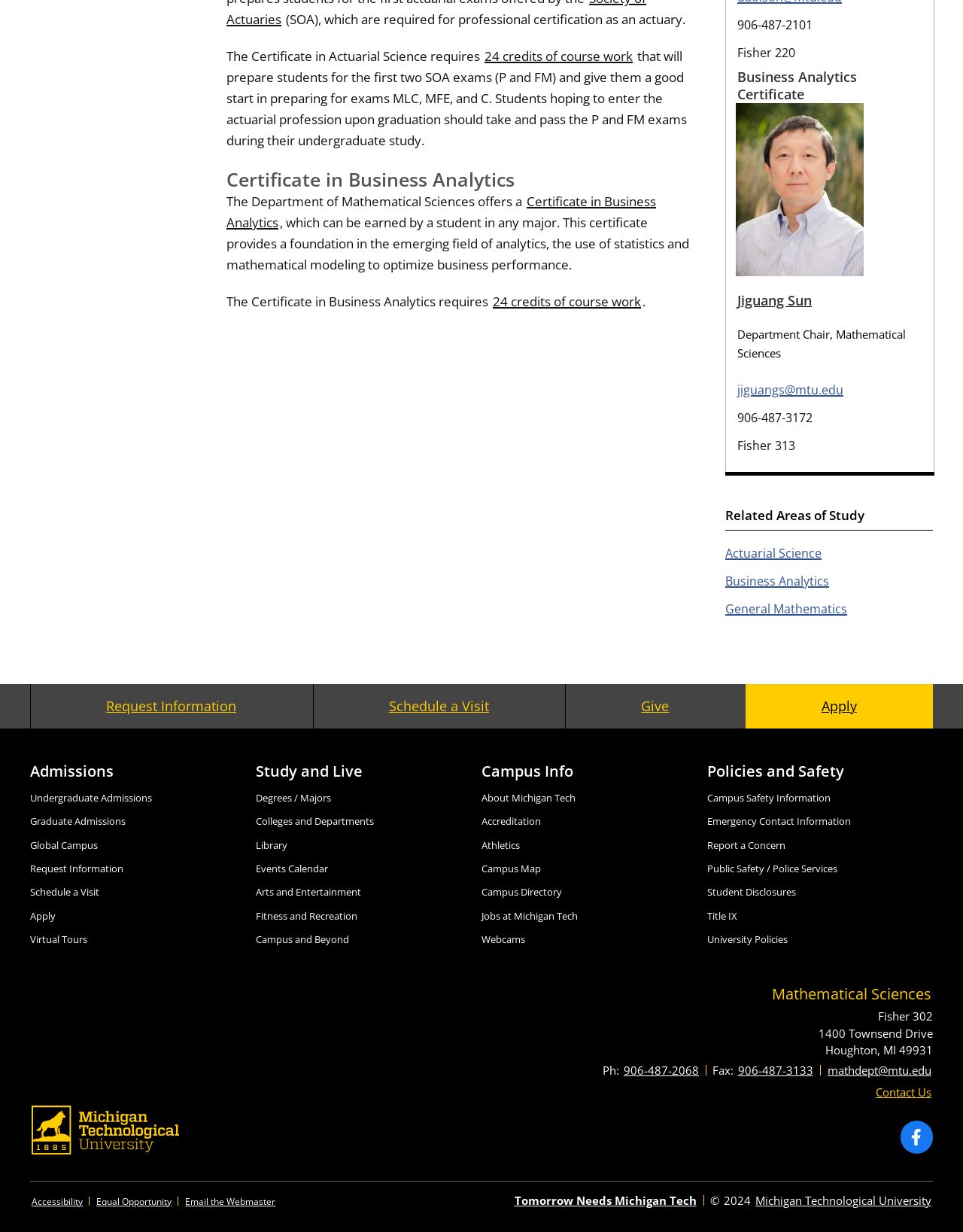Determine the bounding box coordinates for the area you should click to complete the following instruction: "Explore the Business Analytics Certificate".

[0.766, 0.055, 0.958, 0.084]